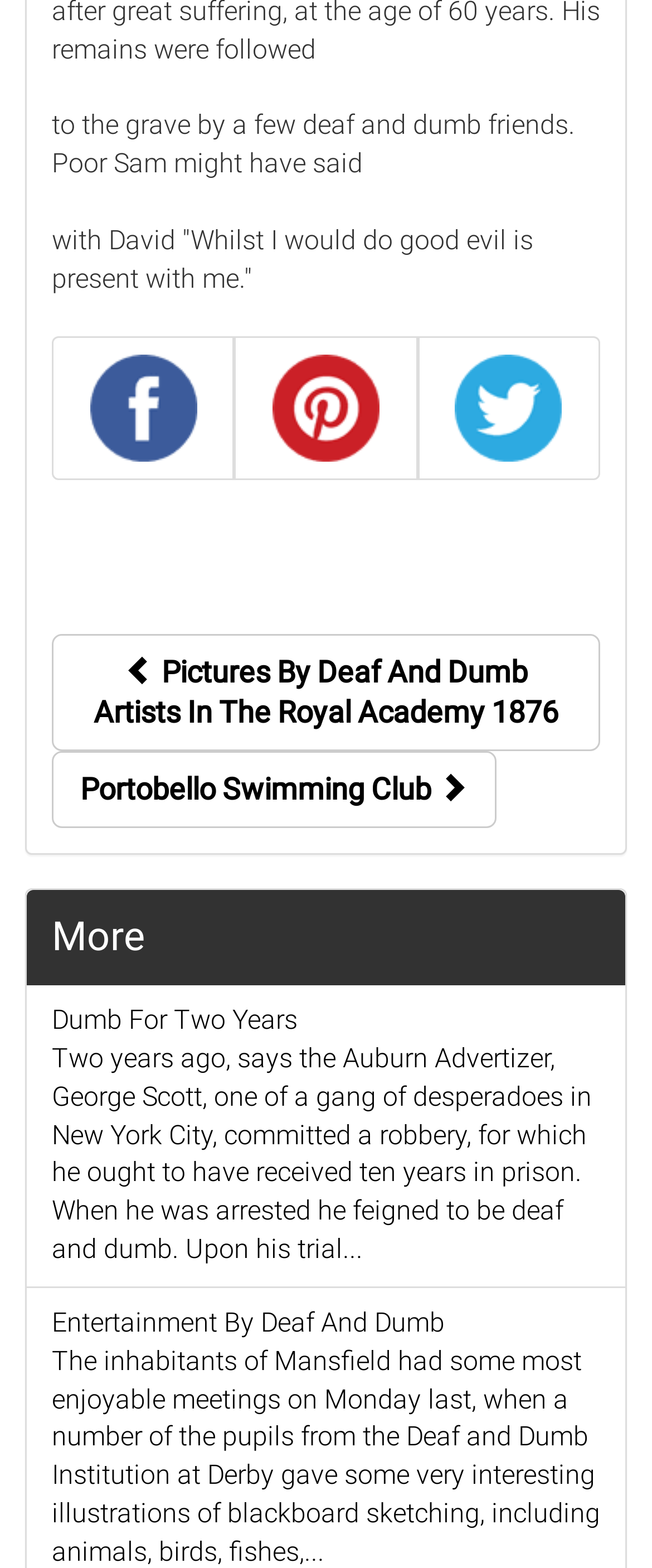What is the social media platform with a bird logo?
Please respond to the question thoroughly and include all relevant details.

I found a group of social media links at the top of the page, and one of them has an image with a bird logo, which is a common symbol for Twitter.